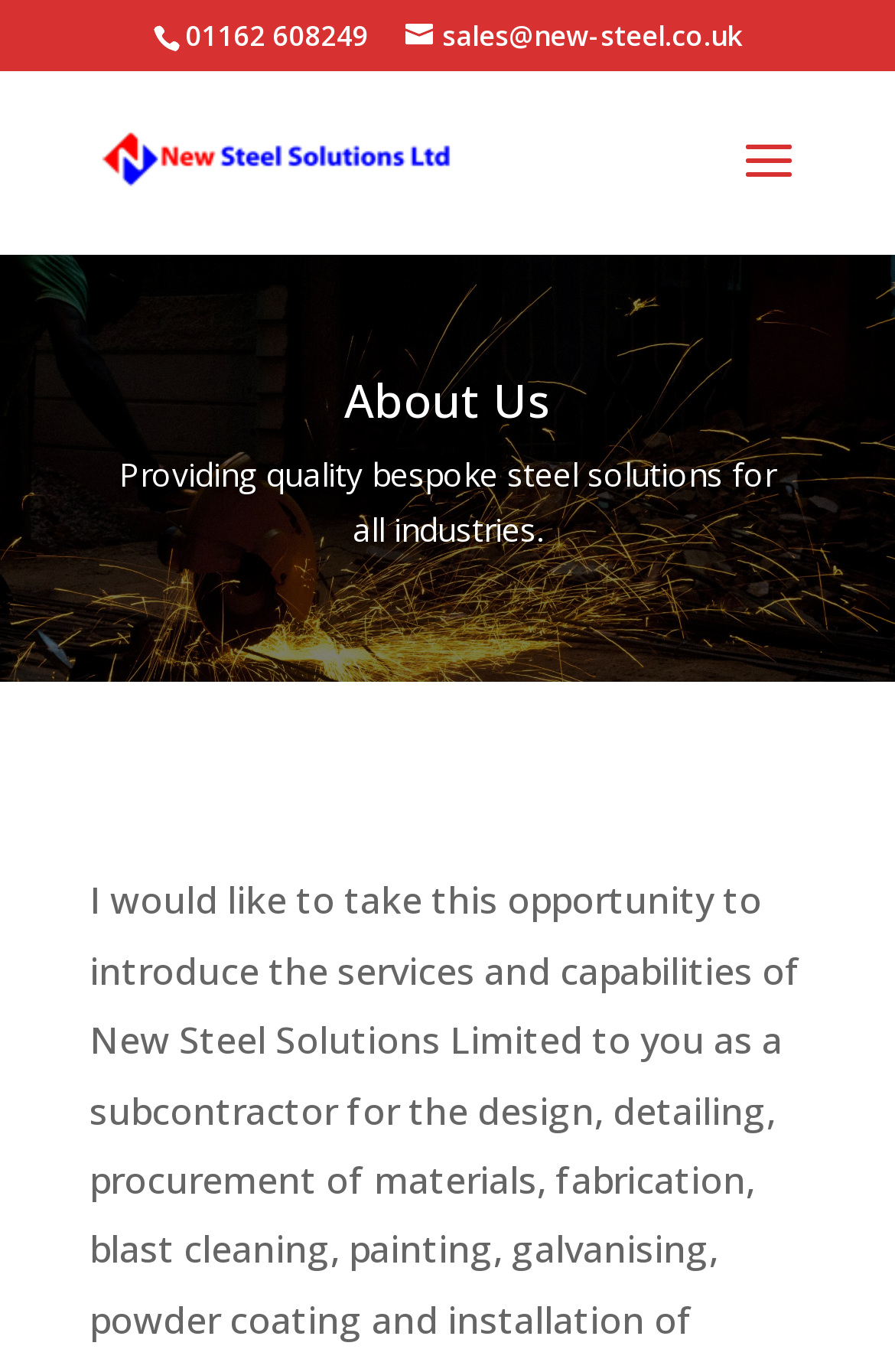Identify the bounding box of the UI component described as: "alt="New Steel Ltd"".

[0.11, 0.1, 0.51, 0.132]